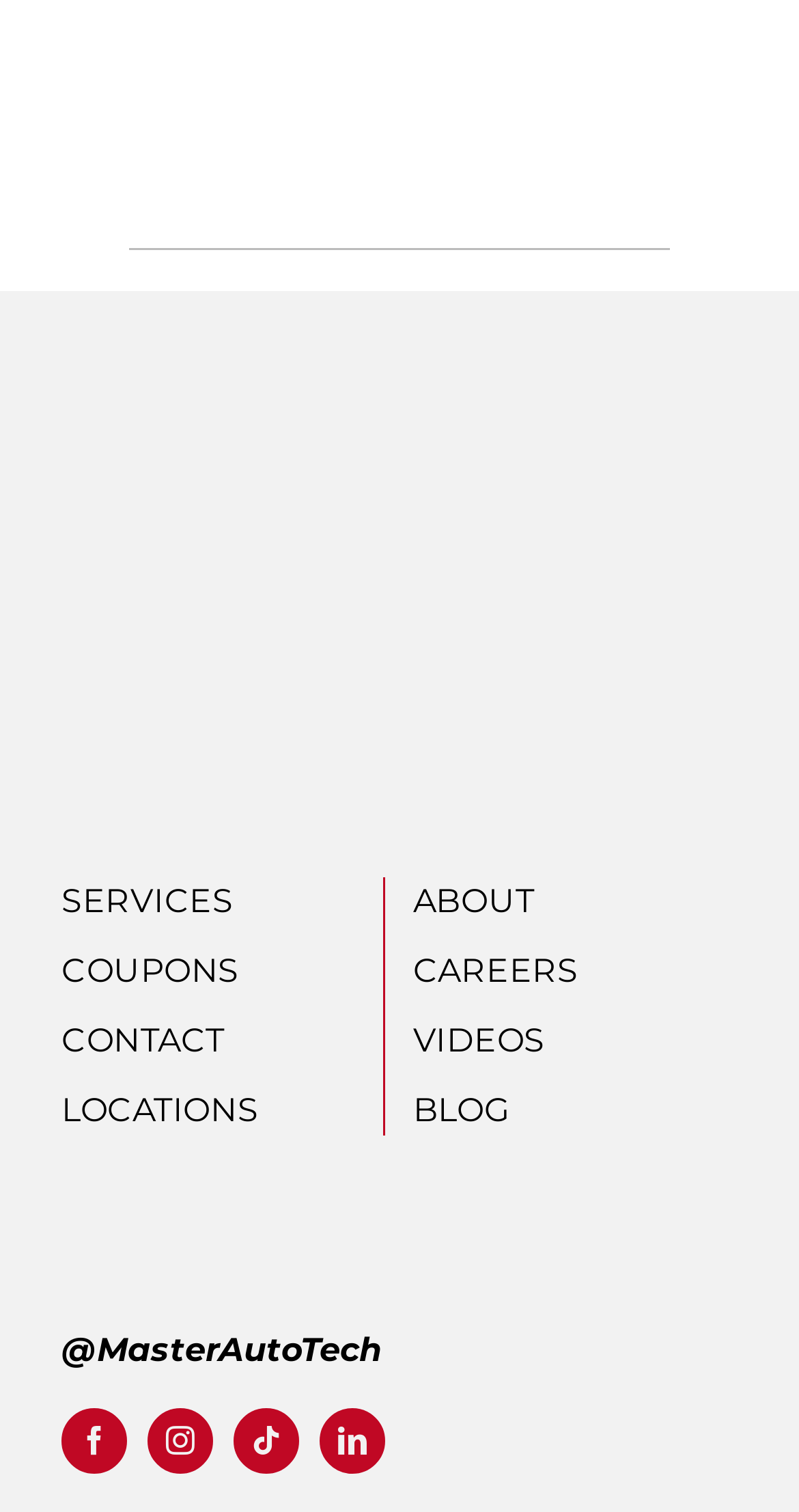What is the logo of the website?
Answer the question with detailed information derived from the image.

The image with the description 'Master AutoTech full logo' is likely the logo of the website, as it is a prominent image at the top of the page.